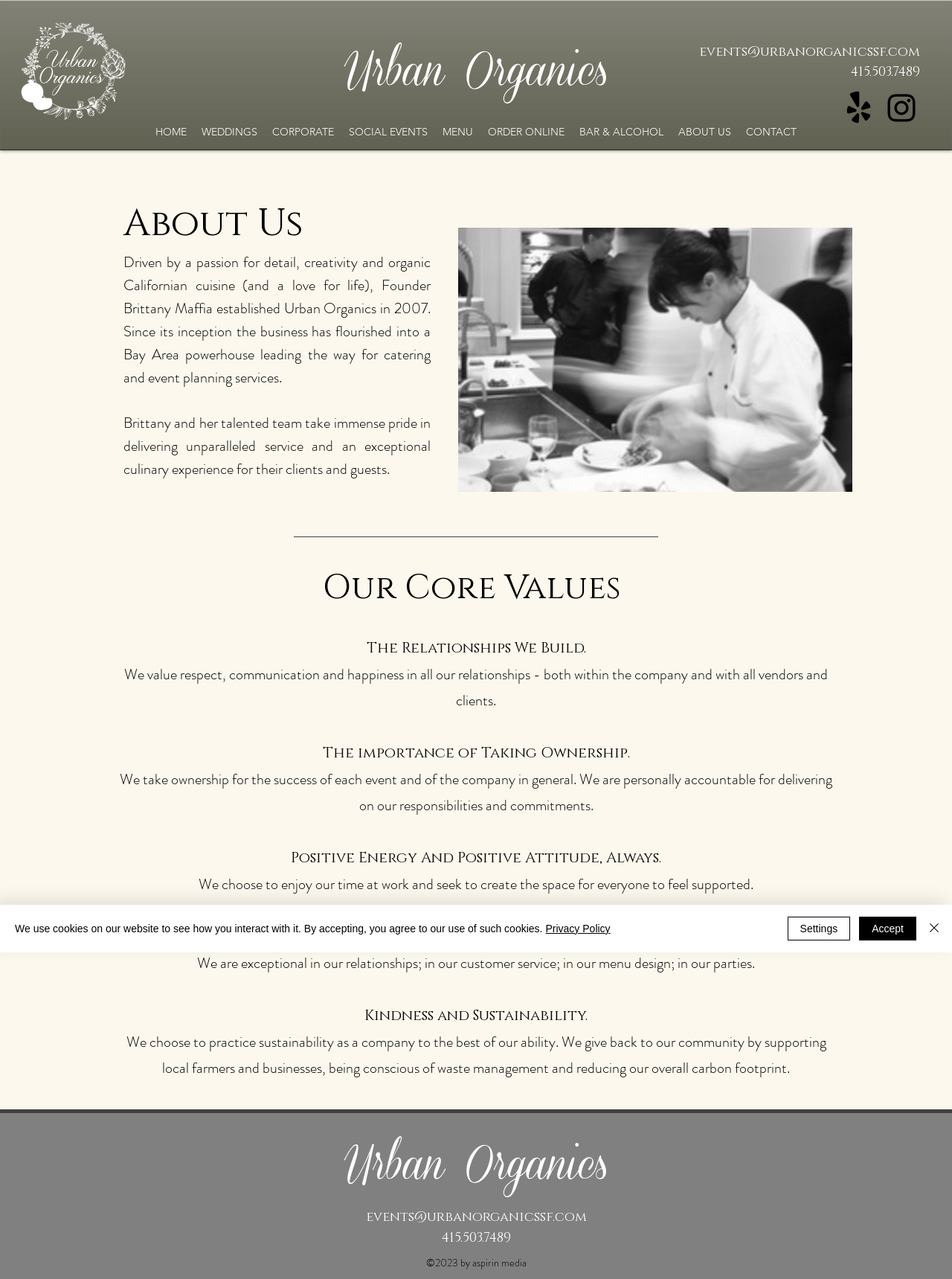What is the image located below the text 'About Us'?
Please provide a comprehensive answer based on the information in the image.

I found the answer by looking at the image element located below the heading 'About Us' and found that the image is 'Screen Shot 2023-02-11 at 7.00.31 PM.png'.